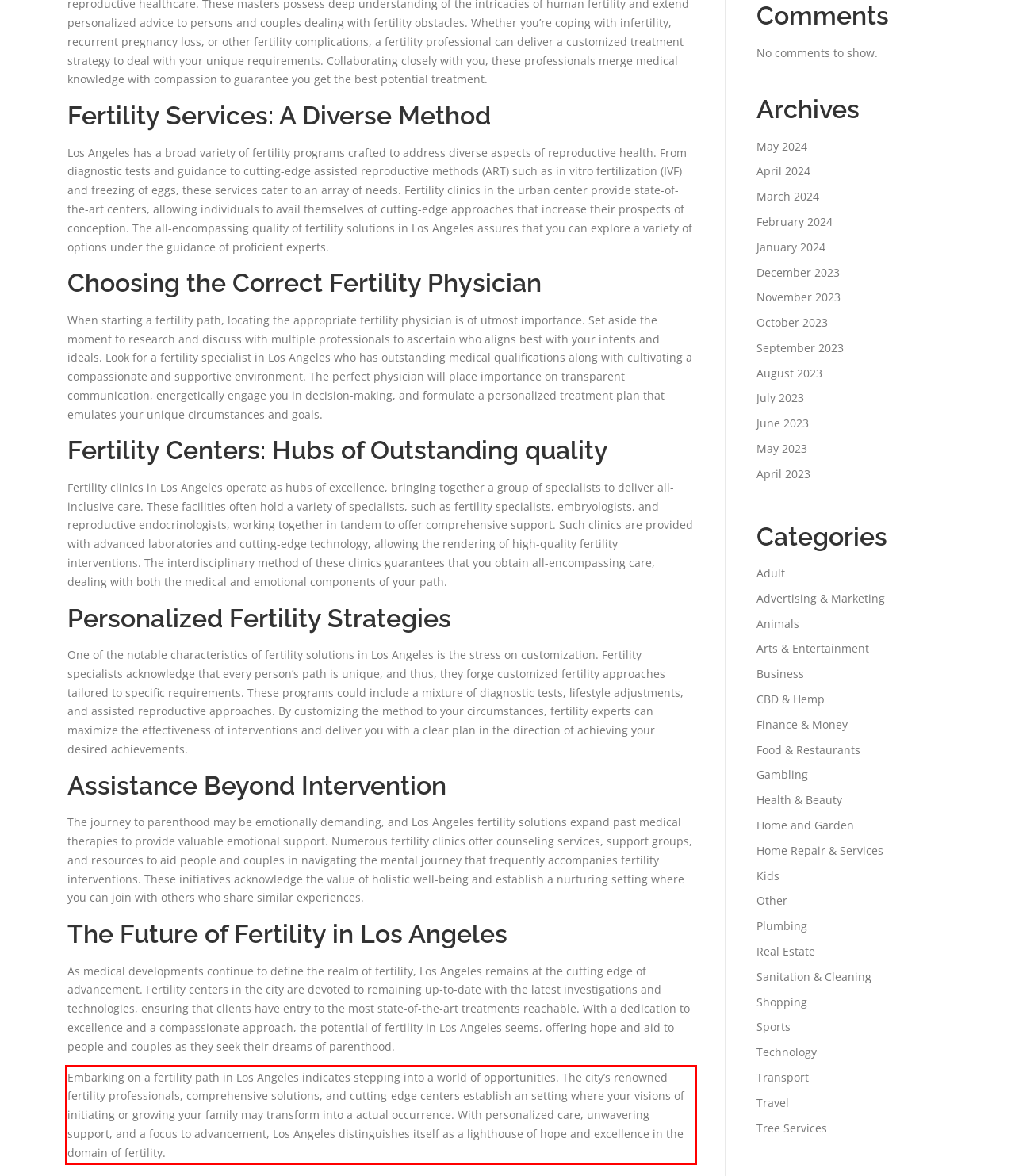Observe the screenshot of the webpage that includes a red rectangle bounding box. Conduct OCR on the content inside this red bounding box and generate the text.

Embarking on a fertility path in Los Angeles indicates stepping into a world of opportunities. The city’s renowned fertility professionals, comprehensive solutions, and cutting-edge centers establish an setting where your visions of initiating or growing your family may transform into a actual occurrence. With personalized care, unwavering support, and a focus to advancement, Los Angeles distinguishes itself as a lighthouse of hope and excellence in the domain of fertility.